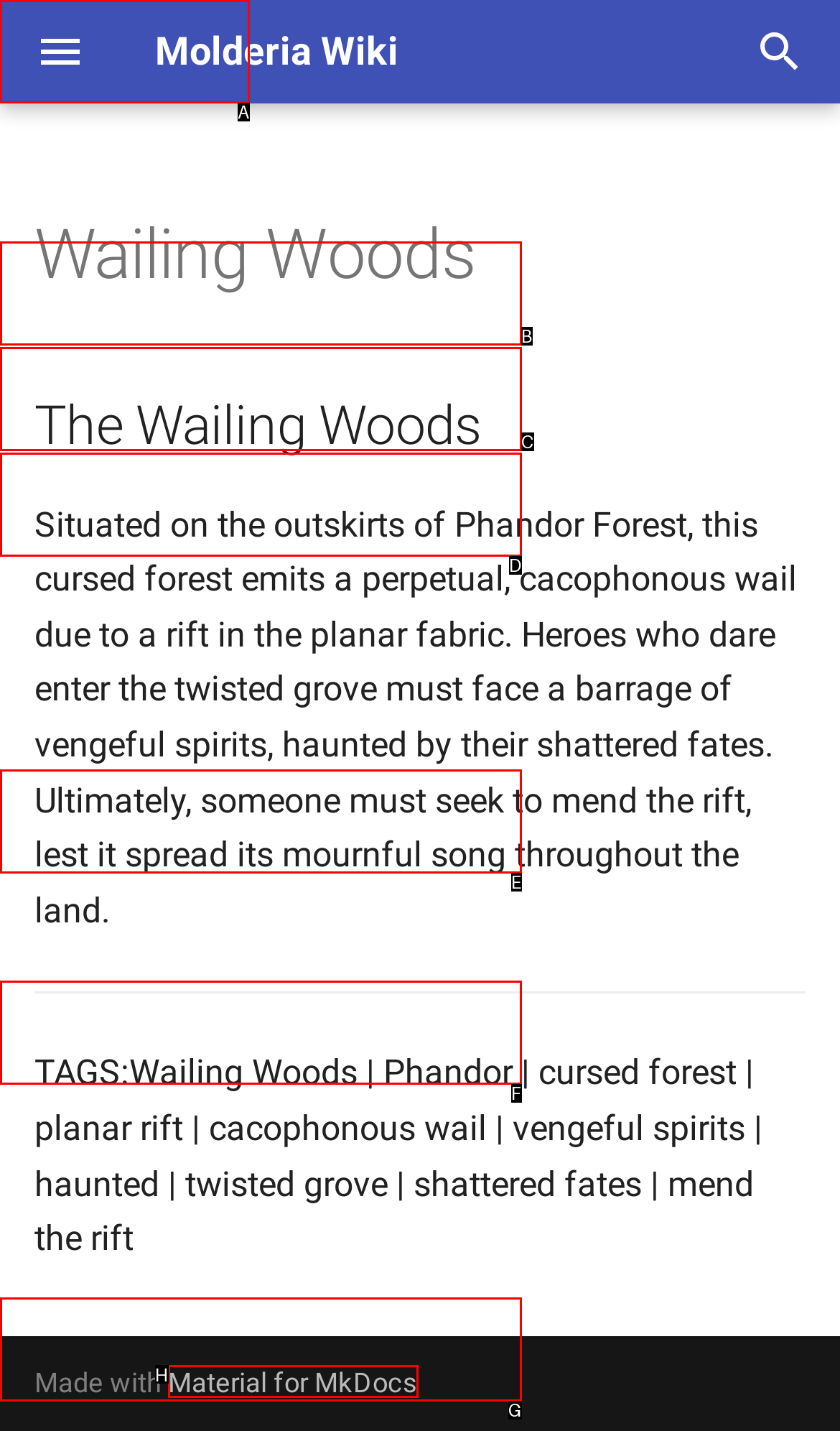Figure out which option to click to perform the following task: Search for something
Provide the letter of the correct option in your response.

A